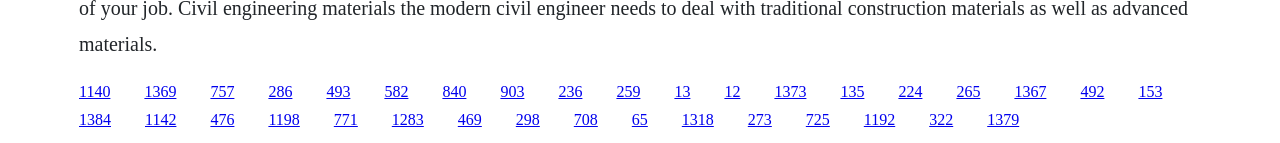Pinpoint the bounding box coordinates of the element that must be clicked to accomplish the following instruction: "click the link at the bottom left". The coordinates should be in the format of four float numbers between 0 and 1, i.e., [left, top, right, bottom].

[0.062, 0.779, 0.087, 0.898]